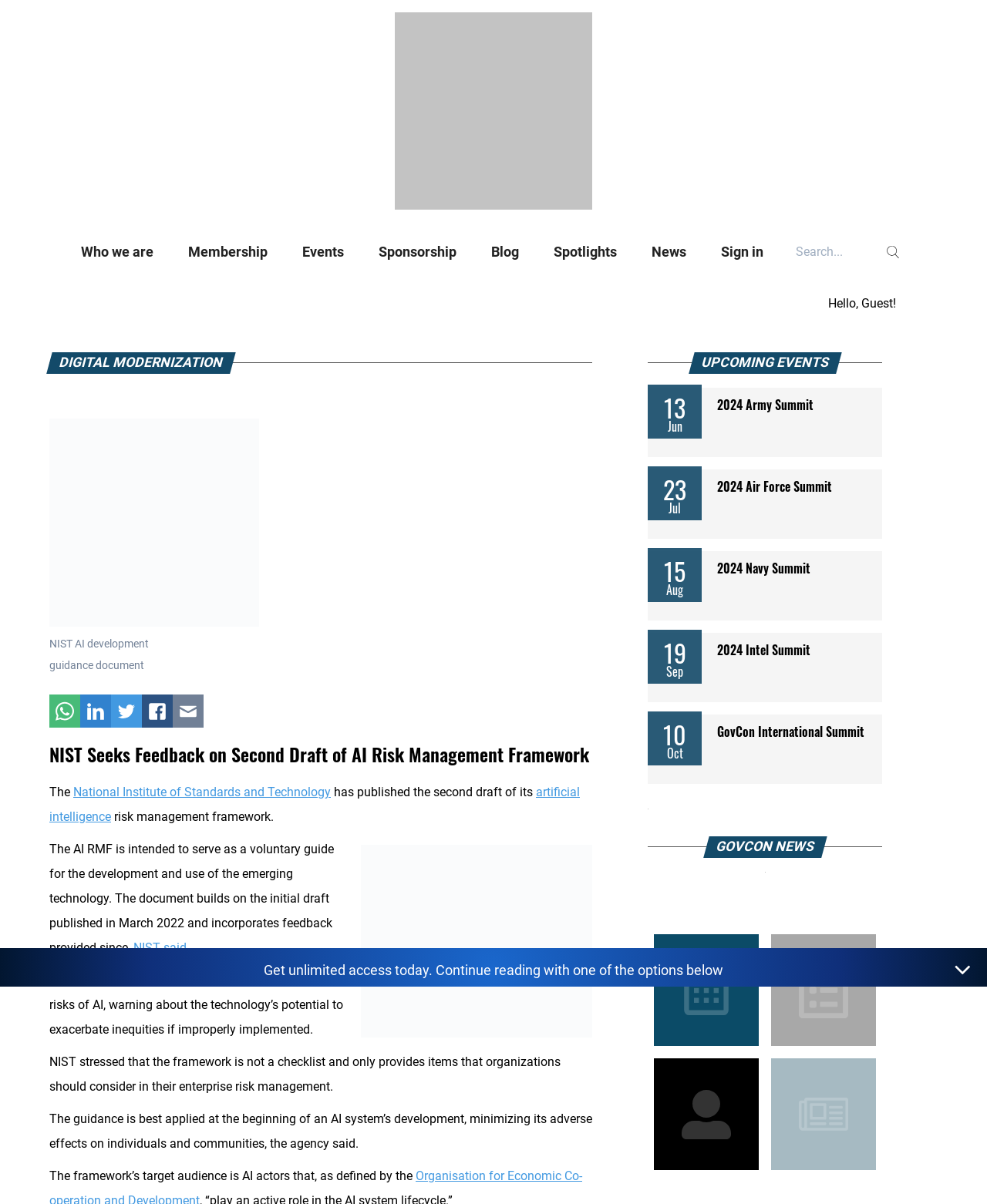Determine the bounding box coordinates of the clickable region to execute the instruction: "Submit your email to get unlimited access". The coordinates should be four float numbers between 0 and 1, denoted as [left, top, right, bottom].

[0.54, 0.88, 0.679, 0.914]